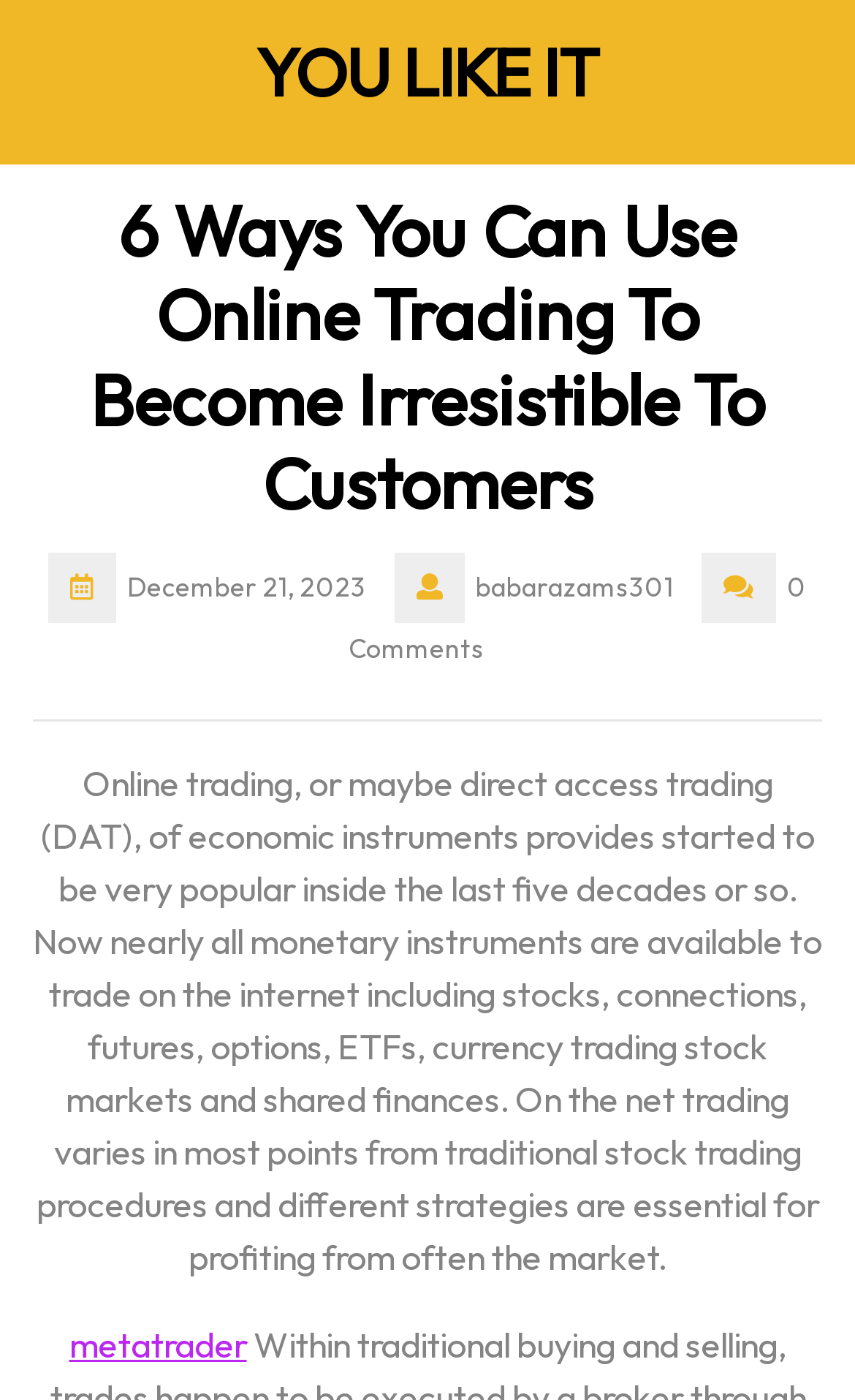Please look at the image and answer the question with a detailed explanation: How many comments does the article have?

I found the number of comments by looking at the static text element with the content '0 Comments' which is located below the main heading and next to the author's name.